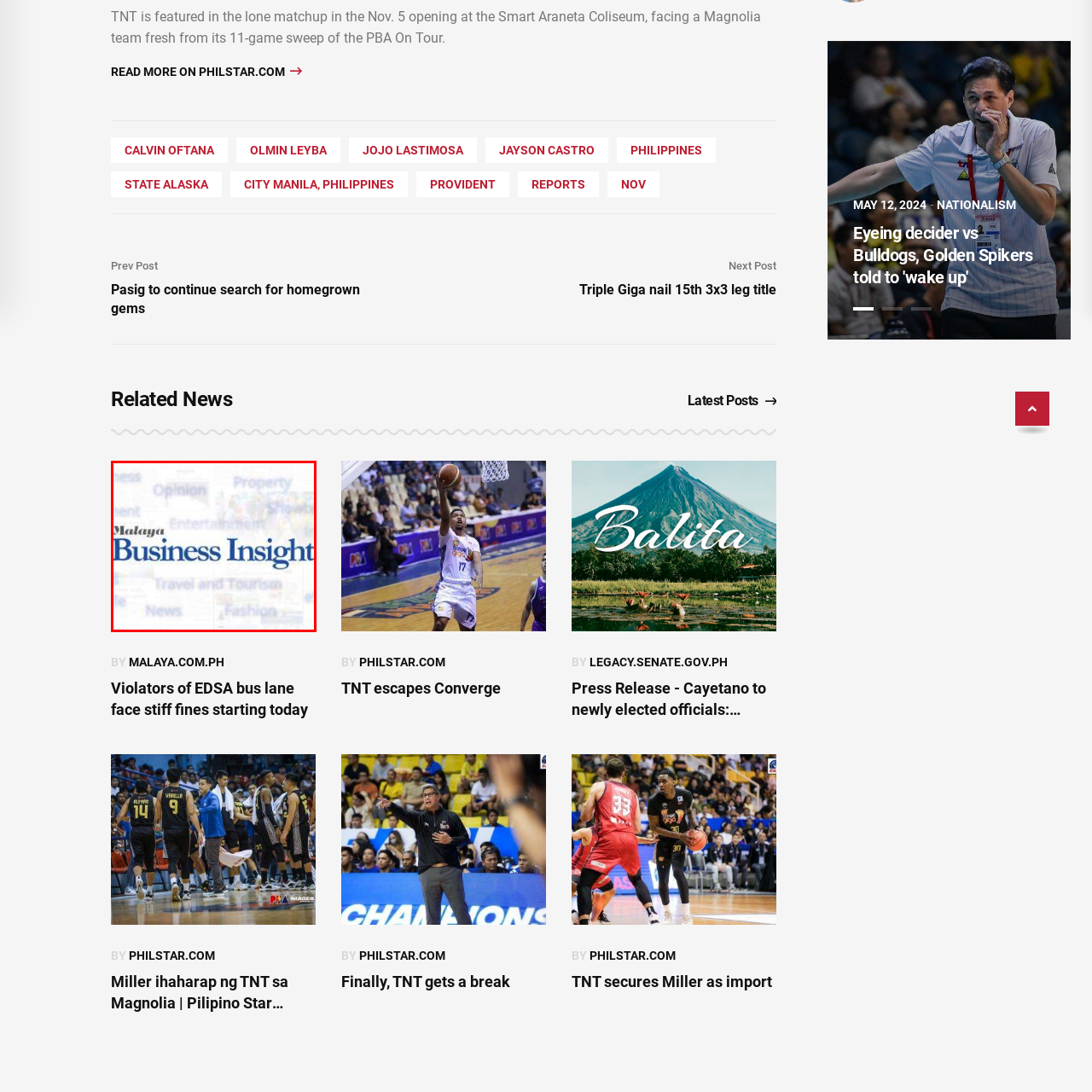Observe the section highlighted in yellow, What type of information does Malaya Business Insight provide? 
Please respond using a single word or phrase.

Timely and relevant